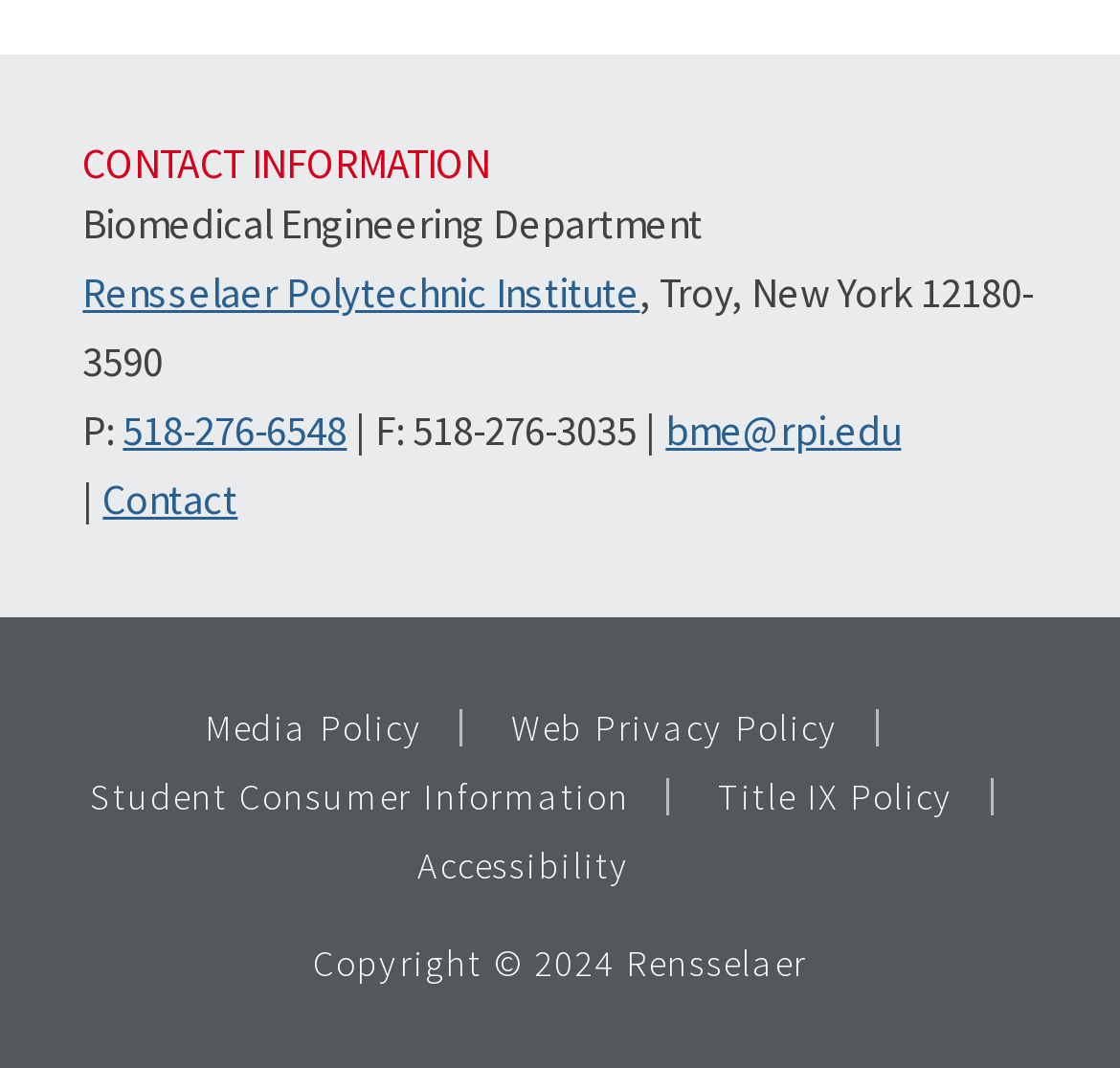From the element description: "Rensselaer Polytechnic Institute", extract the bounding box coordinates of the UI element. The coordinates should be expressed as four float numbers between 0 and 1, in the order [left, top, right, bottom].

[0.074, 0.251, 0.571, 0.299]